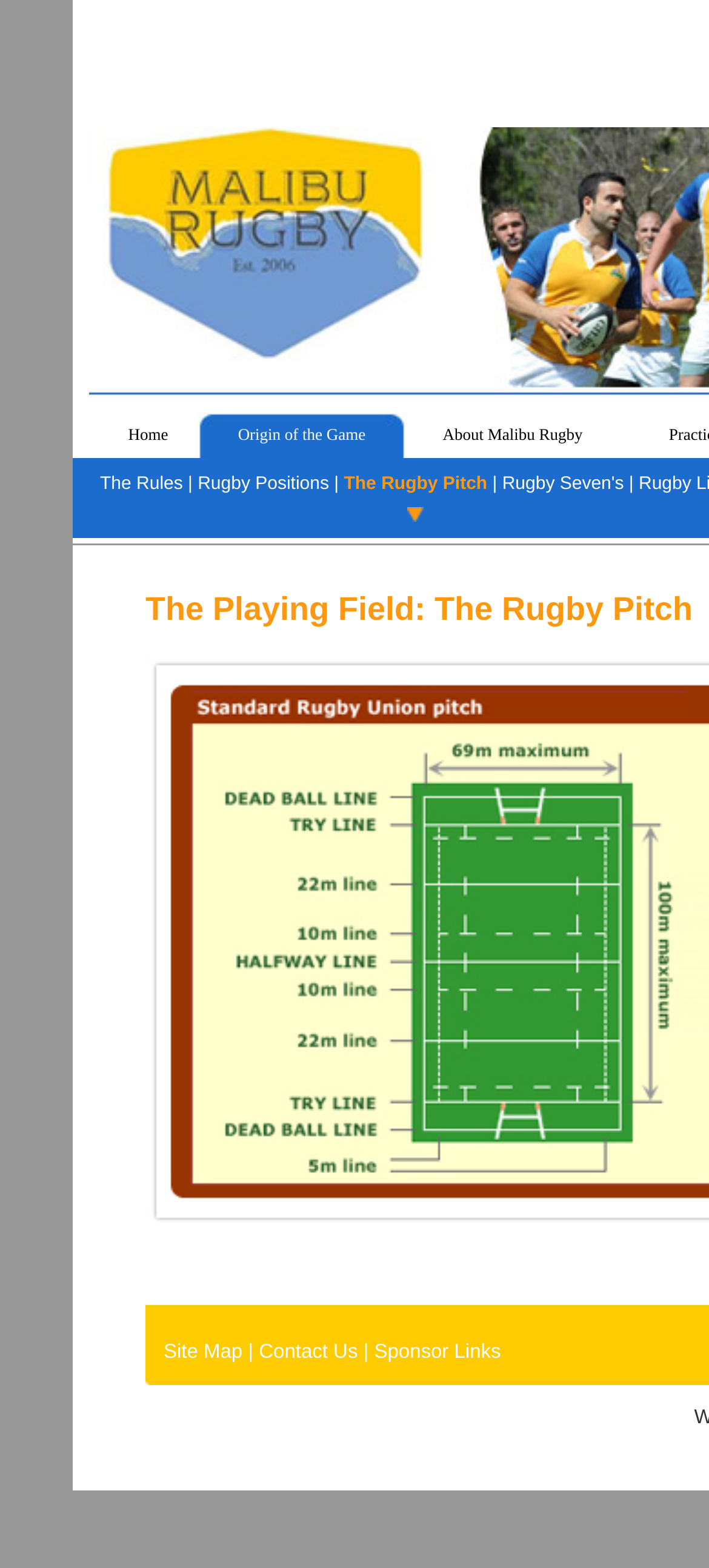What is the purpose of the link 'Origin of the Game'?
By examining the image, provide a one-word or phrase answer.

To learn about the origin of the game